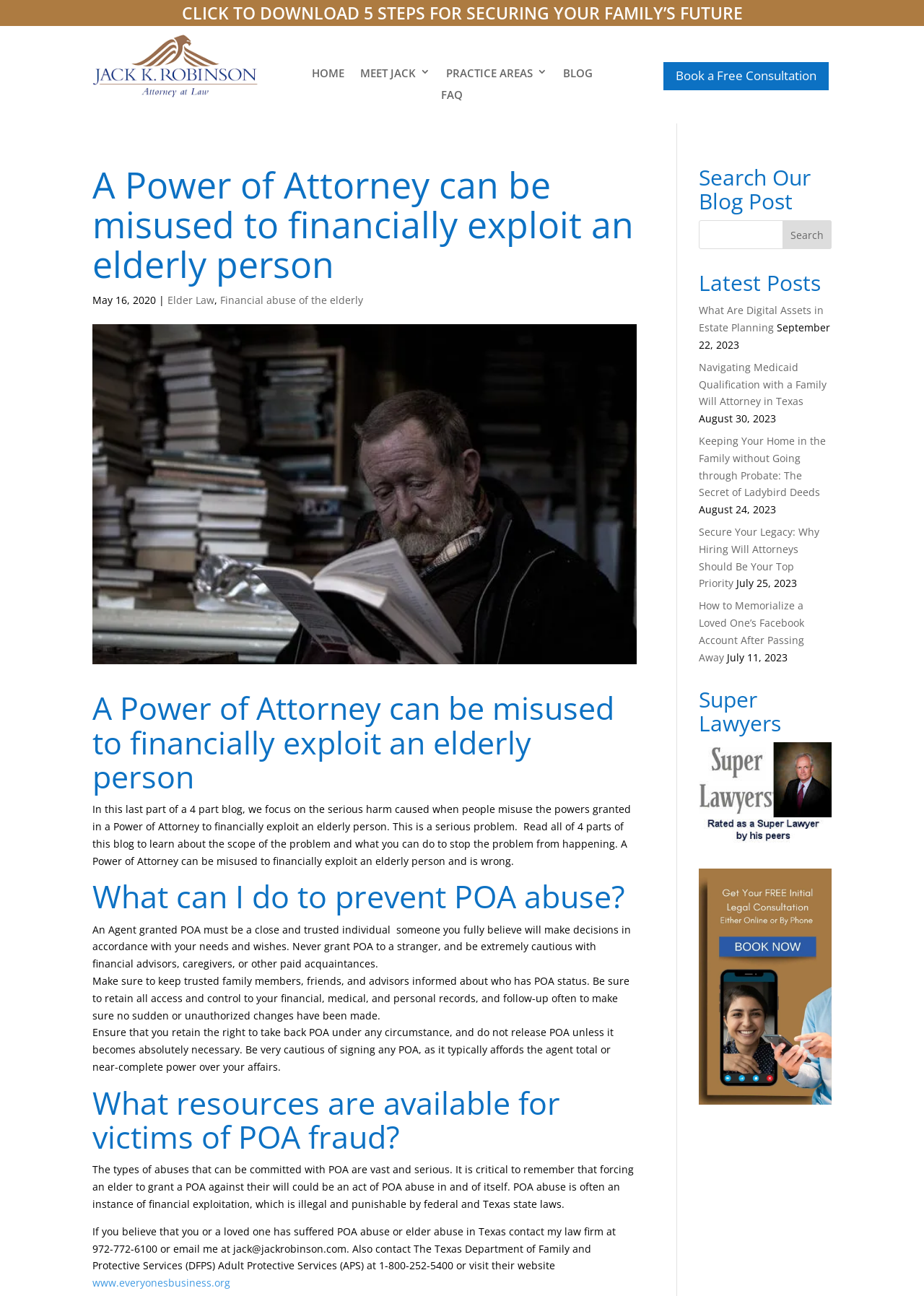Provide a brief response to the question using a single word or phrase: 
How many latest posts are shown on the webpage?

5